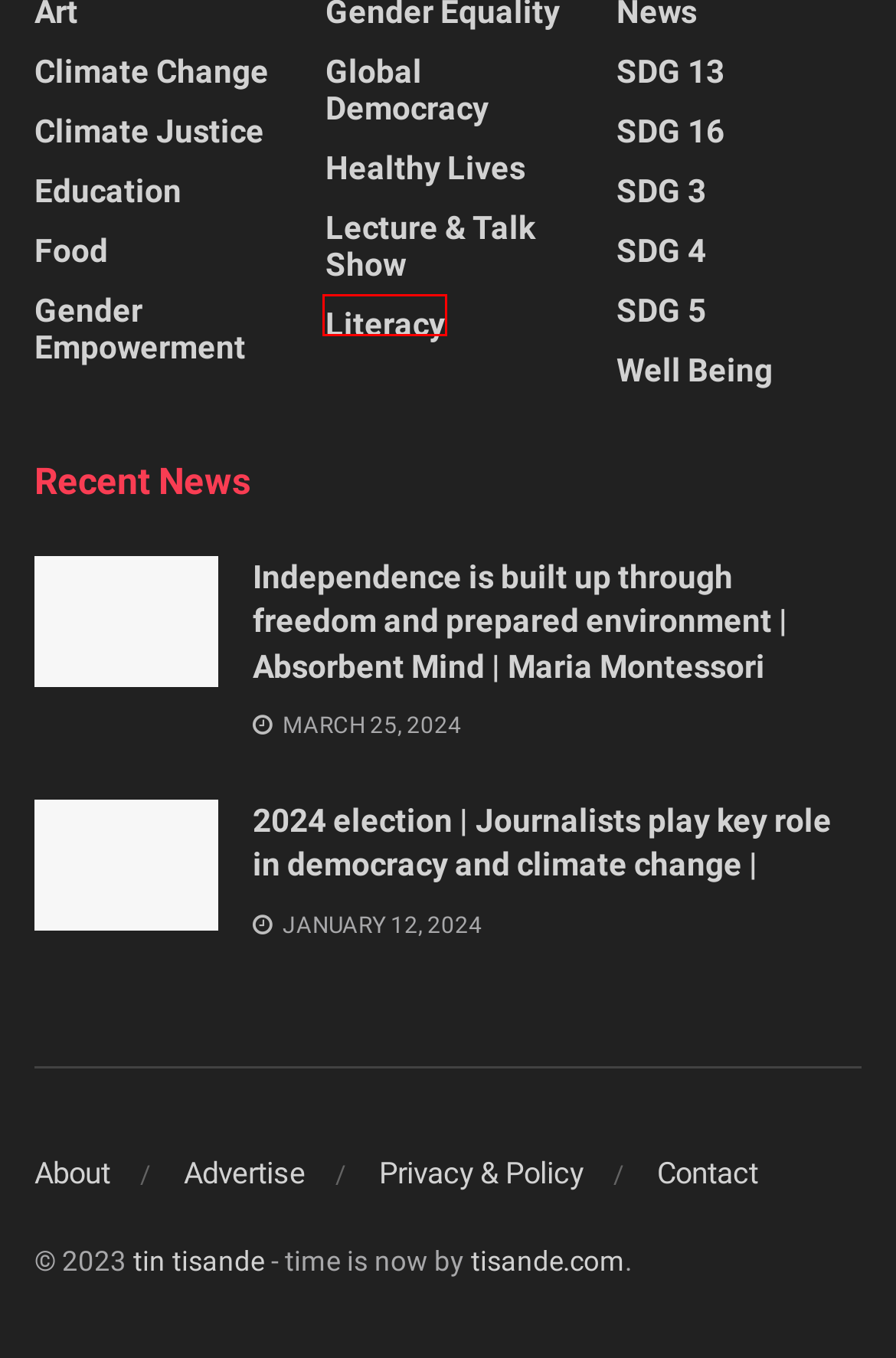You have a screenshot showing a webpage with a red bounding box around a UI element. Choose the webpage description that best matches the new page after clicking the highlighted element. Here are the options:
A. SDG 5 – Santi Lisana untuk Pendidikan Karakter
B. SDG 16 – Santi Lisana untuk Pendidikan Karakter
C. Literacy – Santi Lisana untuk Pendidikan Karakter
D. Gender empowerment – Santi Lisana untuk Pendidikan Karakter
E. Global democracy – Santi Lisana untuk Pendidikan Karakter
F. well being – Santi Lisana untuk Pendidikan Karakter
G. SDG 13 – Santi Lisana untuk Pendidikan Karakter
H. SDG 3 – Santi Lisana untuk Pendidikan Karakter

C